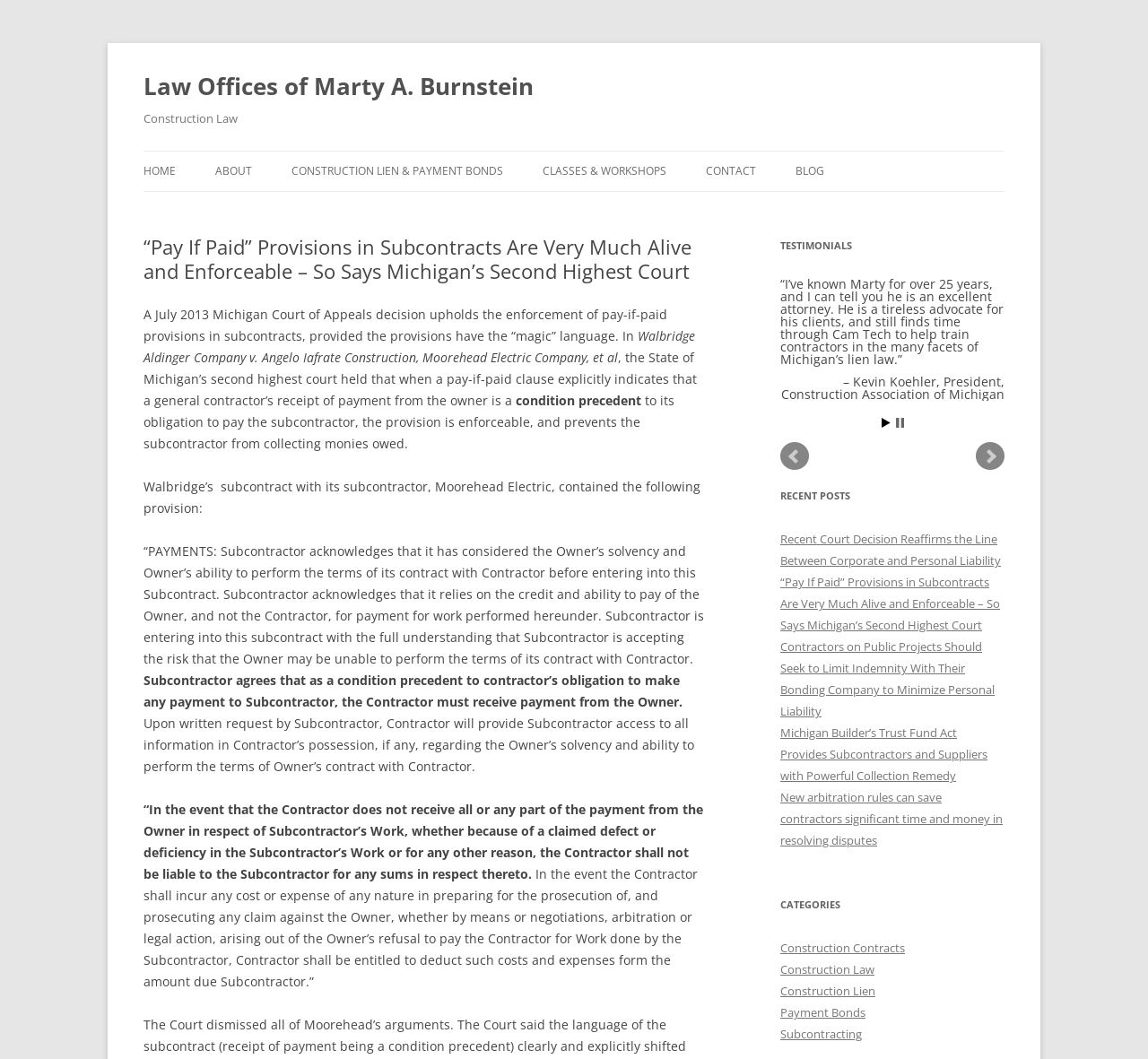Using a single word or phrase, answer the following question: 
What is the topic of the blog post?

Pay If Paid Provisions